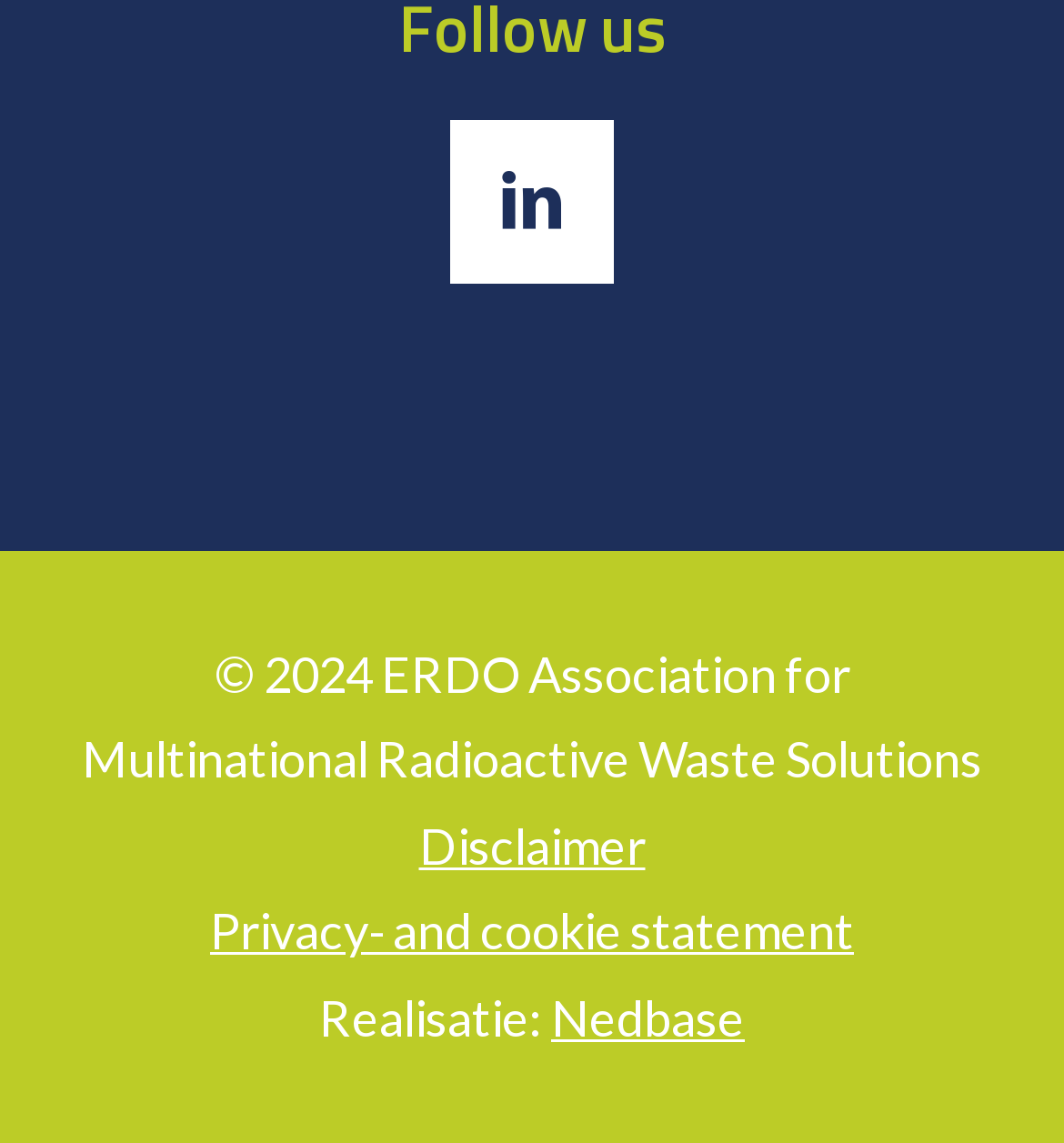Carefully examine the image and provide an in-depth answer to the question: Where is the link to LinkedIn located?

I found the link element with the text 'Naar linkedin' at coordinates [0.423, 0.105, 0.577, 0.248]. The y-coordinate values indicate that it is located at the top of the page, and the x-coordinate values suggest that it is positioned in the middle.